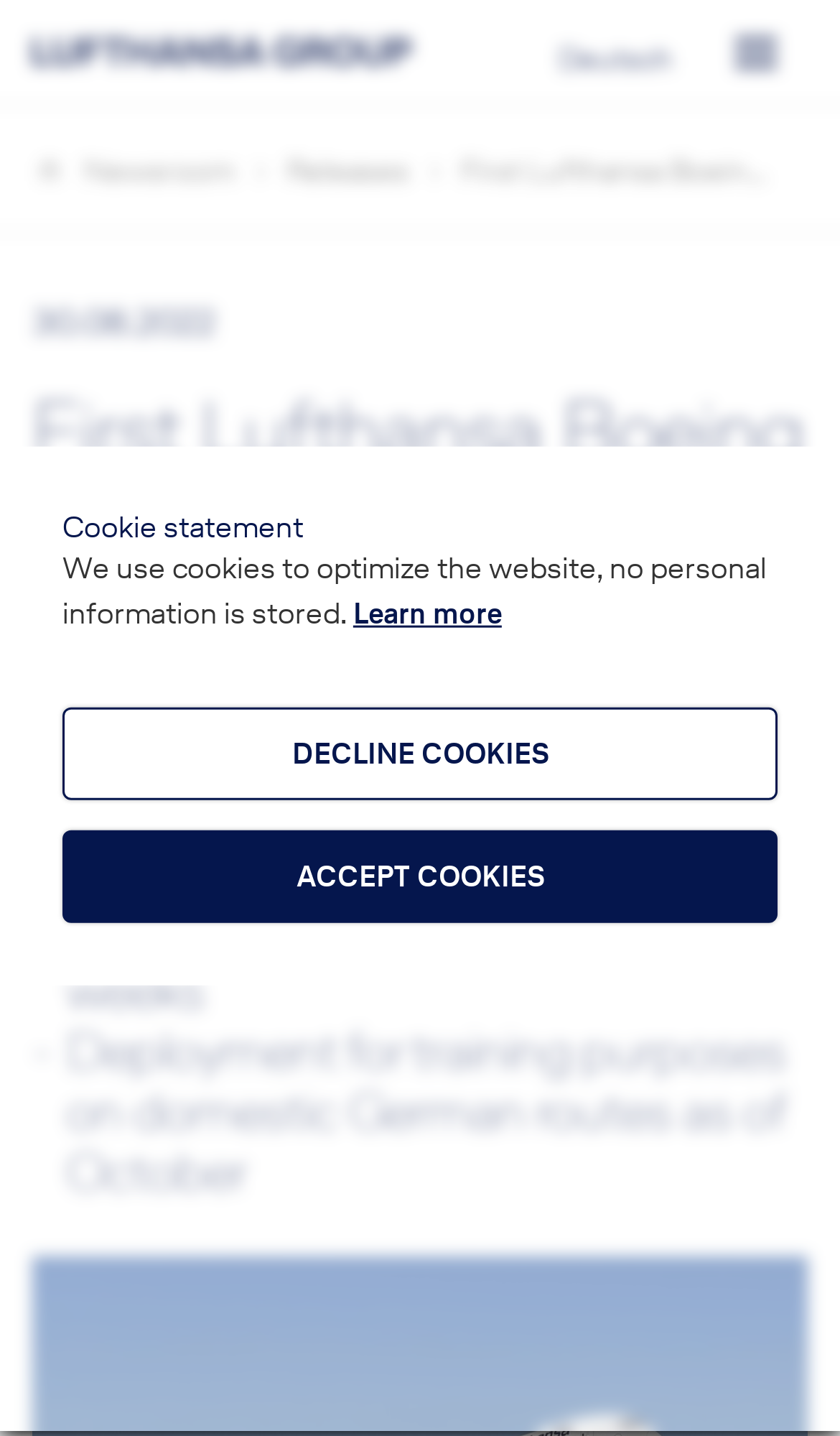Provide an in-depth caption for the contents of the webpage.

The webpage appears to be a news article or press release from Lufthansa Group, with a focus on the arrival of their first Boeing 787 aircraft in Frankfurt. 

At the top left of the page, there is a link to "Lufthansa Group" accompanied by a small image of the Lufthansa logo. To the right of this, there is a link to switch the language to "Deutsch". On the top right corner, there is a button with no text.

Below these elements, there are several links, including "Newsroom" and "Releases", which are likely navigation links to other sections of the website. Next to these links, there is a date displayed as "30 08 2022".

The main heading of the page, "First Lufthansa Boeing 787 arrives in Frankfurt", is prominently displayed in the middle of the page. Below this heading, there are two paragraphs of text. The first paragraph mentions the conversion of the cabin to Lufthansa design in the next few weeks, and the second paragraph discusses the deployment of the aircraft for training purposes on domestic German routes as of October.

At the bottom of the page, there is a notice about the use of cookies on the website, with links to "Learn more" and options to "DECLINE COOKIES" or "ACCEPT COOKIES".